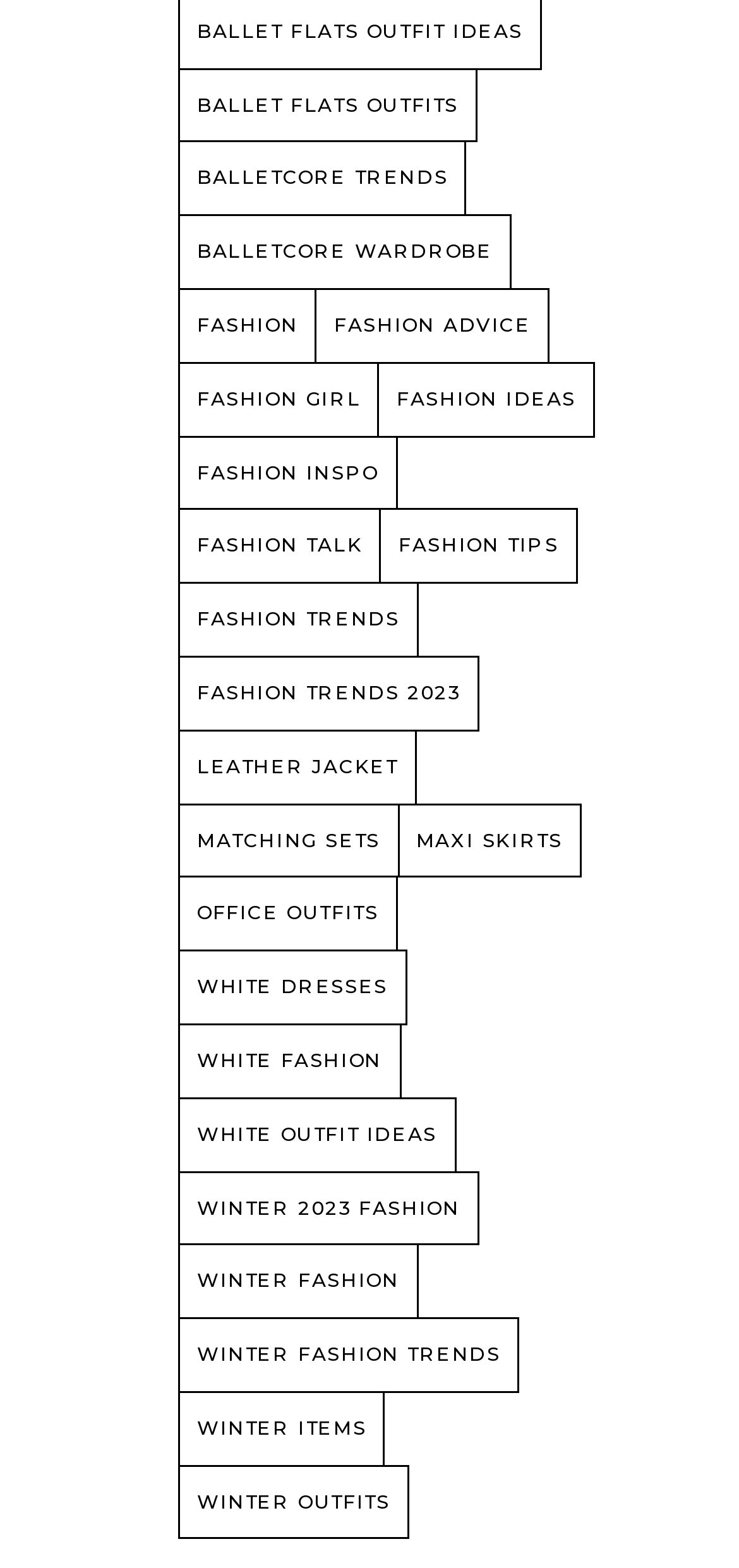Locate the bounding box coordinates of the clickable part needed for the task: "View fashion trends".

[0.241, 0.371, 0.566, 0.419]